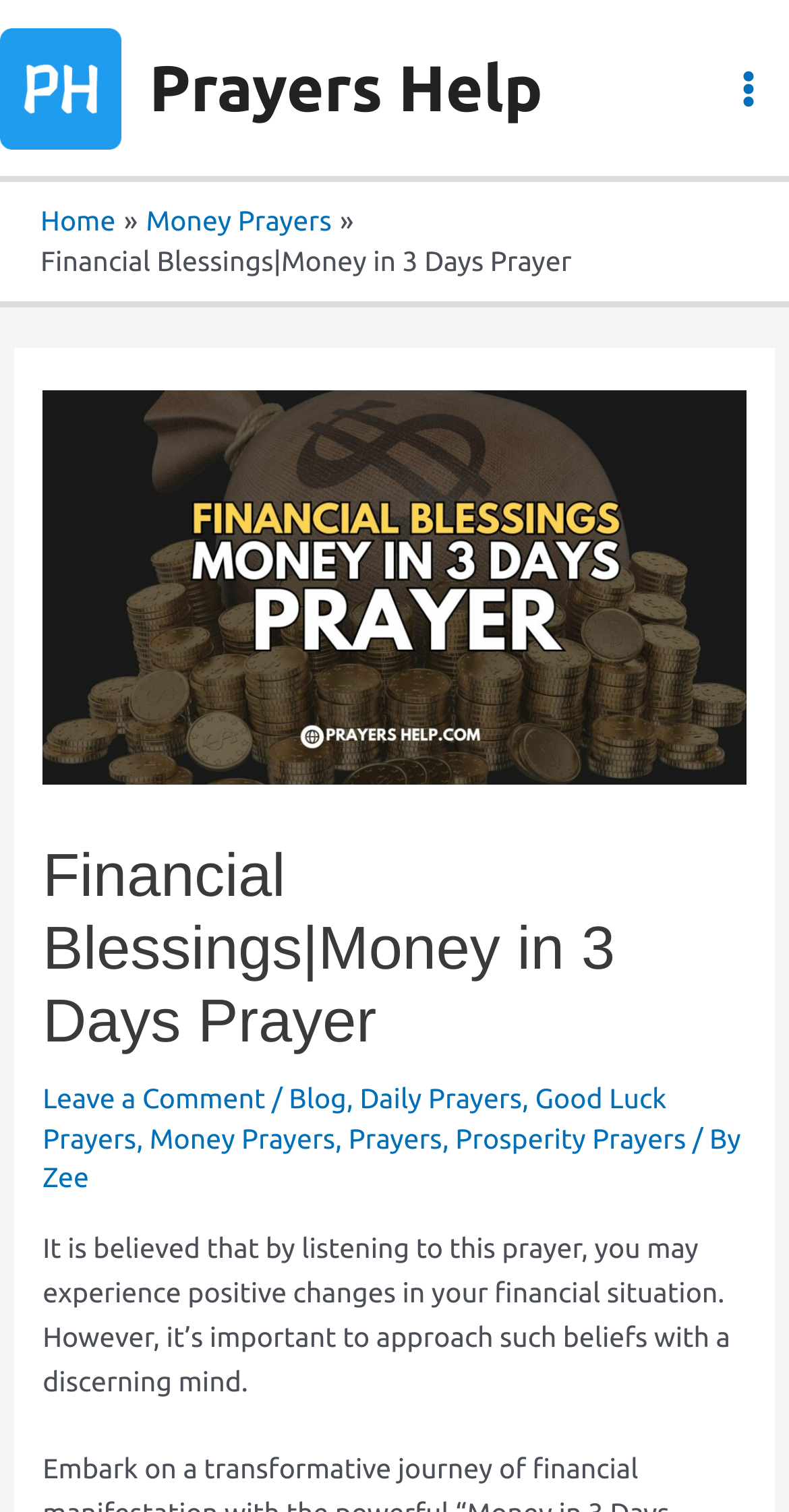Based on what you see in the screenshot, provide a thorough answer to this question: What is the author of the blog post?

I found the author's name by looking at the footer section of the webpage, where it says '/ By Zee'. This indicates that Zee is the author of the blog post.